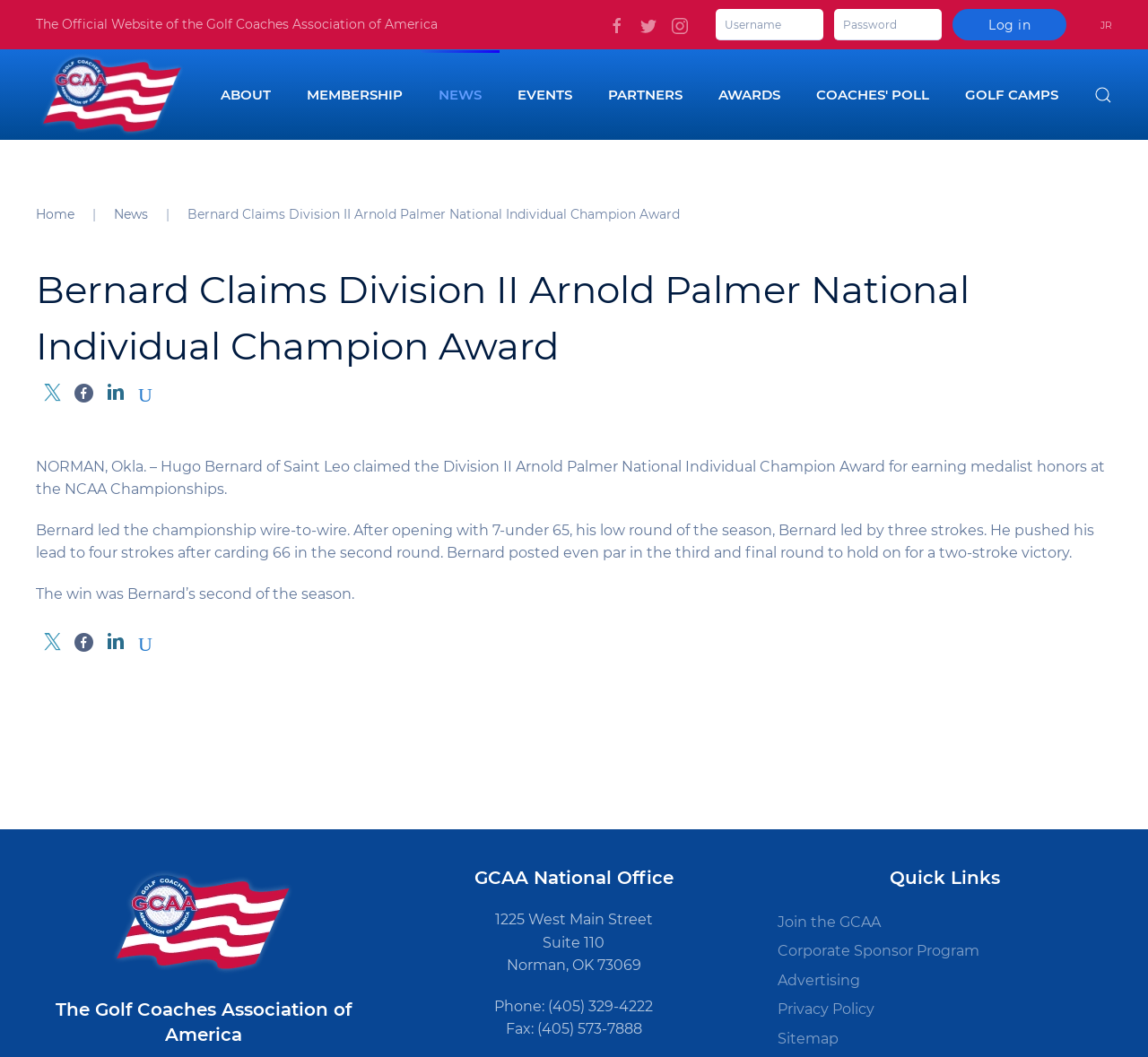What is the name of the award won by Hugo Bernard?
Based on the screenshot, answer the question with a single word or phrase.

Division II Arnold Palmer National Individual Champion Award